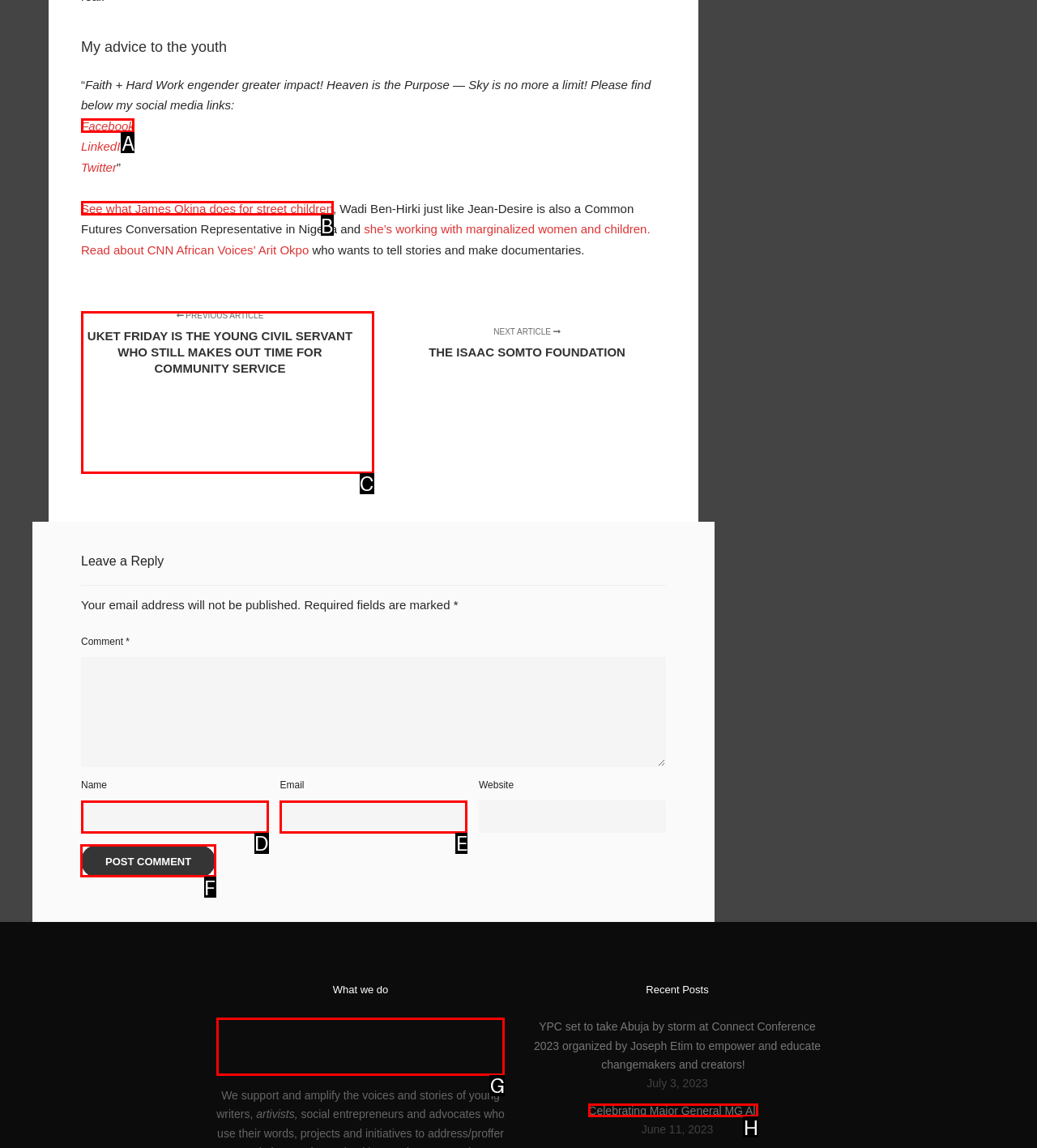Select the HTML element that needs to be clicked to carry out the task: Post a comment
Provide the letter of the correct option.

F